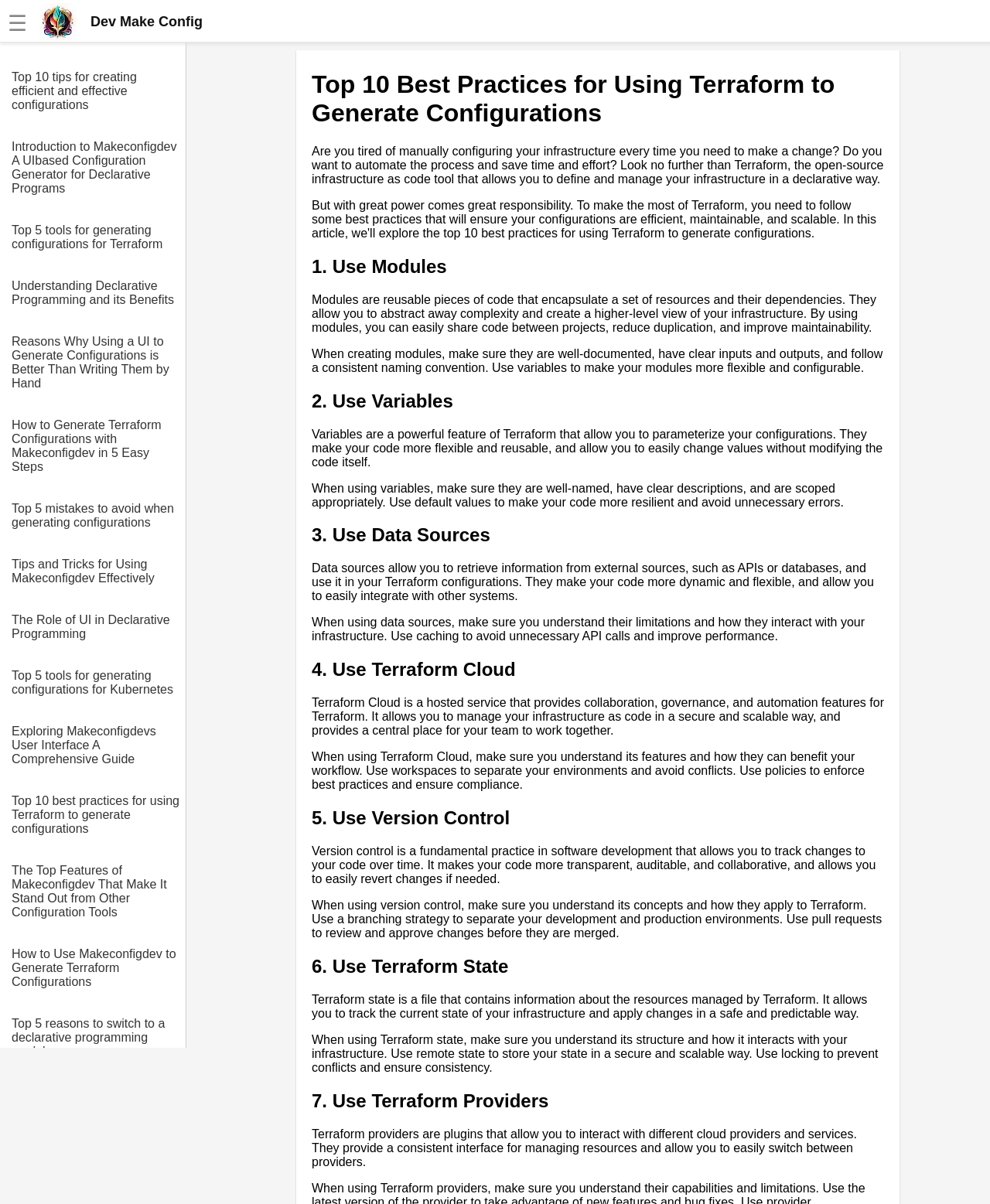What is the purpose of using Terraform?
Provide a fully detailed and comprehensive answer to the question.

The webpage mentions that Terraform is an open-source infrastructure as code tool that allows you to define and manage your infrastructure in a declarative way. This suggests that the purpose of using Terraform is to automate the process of configuring infrastructure, saving time and effort.